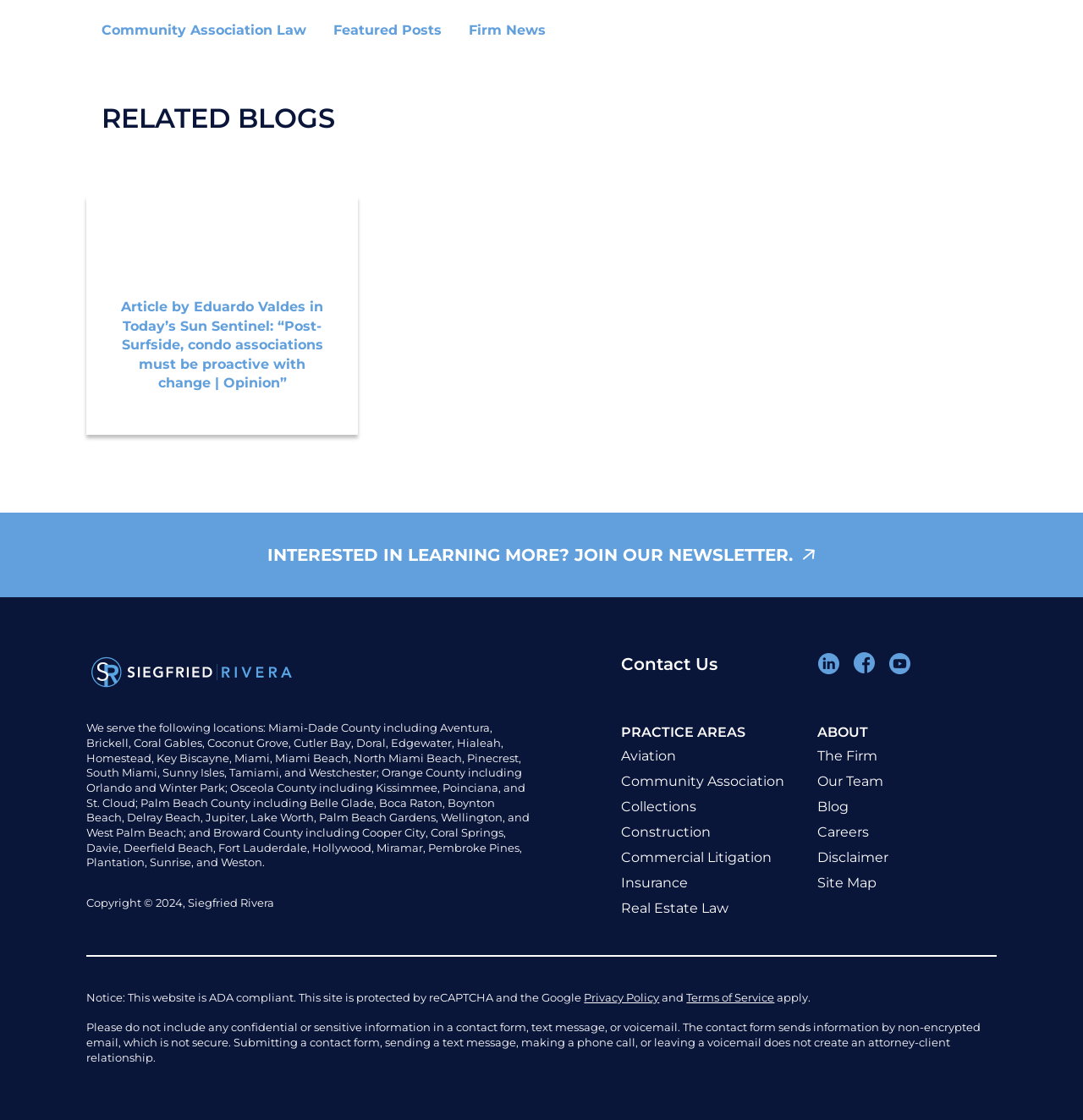Provide a single word or phrase to answer the given question: 
What are the practice areas of the law firm?

Aviation, Community Association, etc.